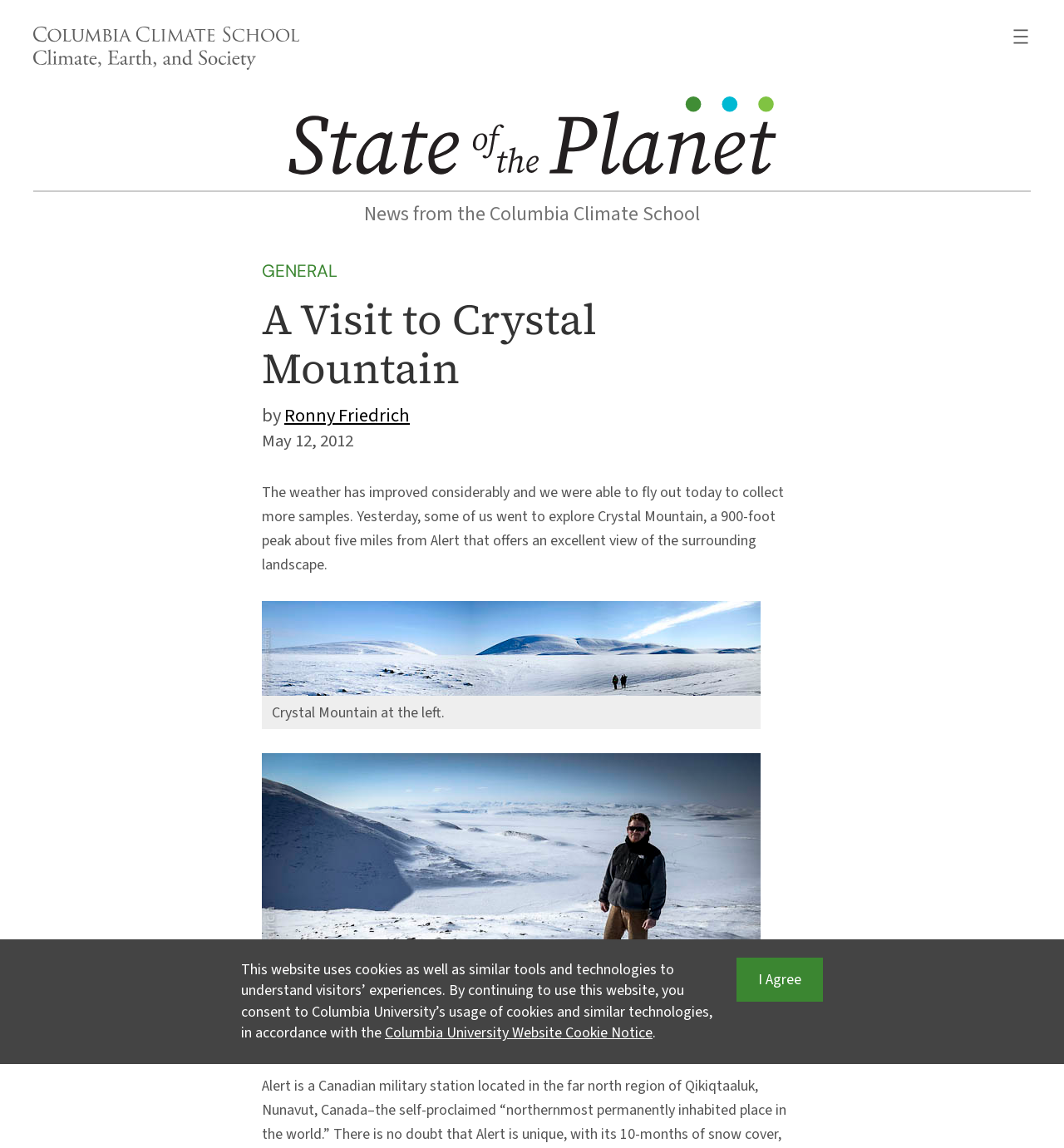Locate the heading on the webpage and return its text.

A Visit to Crystal Mountain